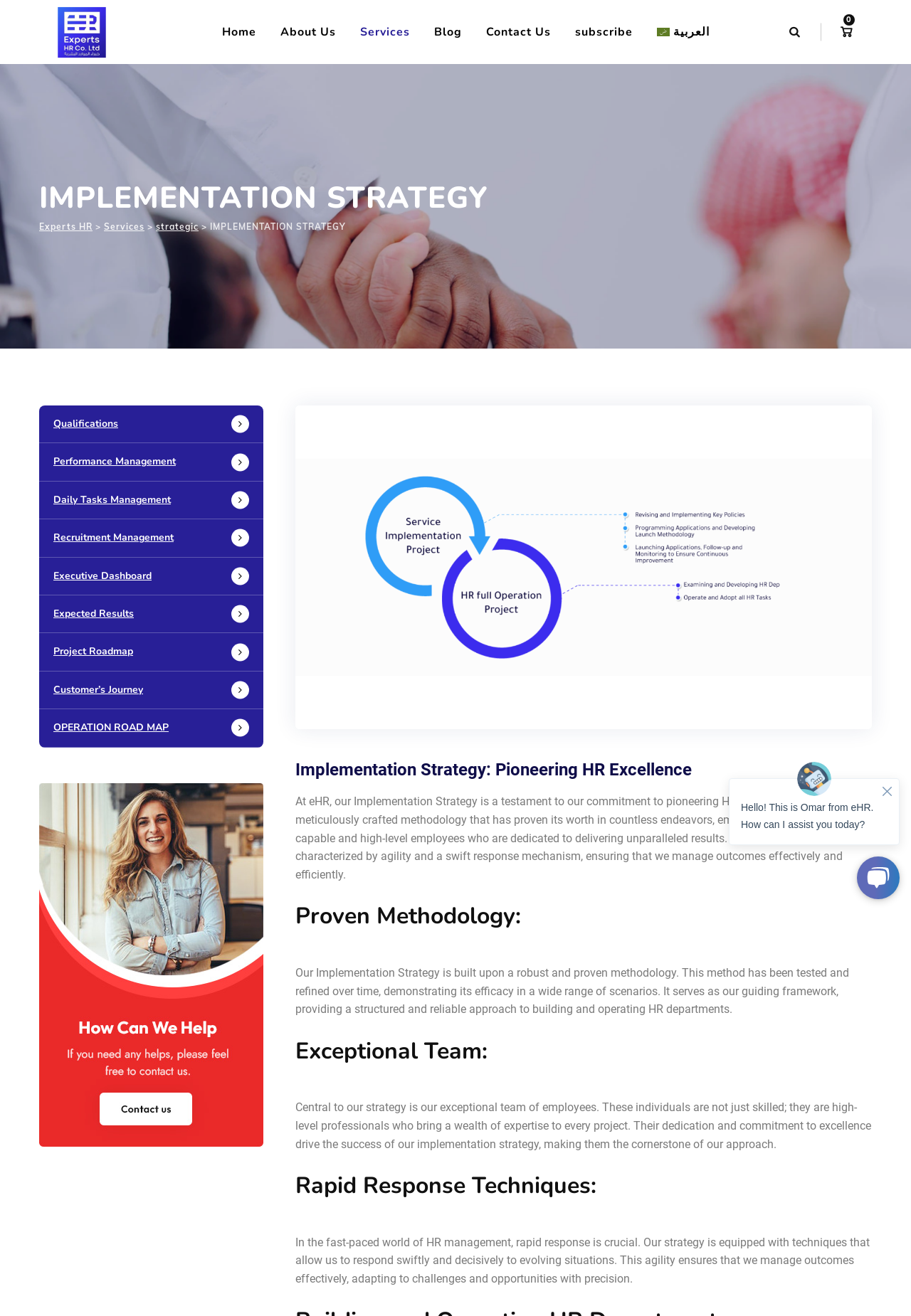Determine the bounding box coordinates for the clickable element to execute this instruction: "Click on the 'IMPLEMENTATION STRATEGY' heading". Provide the coordinates as four float numbers between 0 and 1, i.e., [left, top, right, bottom].

[0.043, 0.136, 0.536, 0.165]